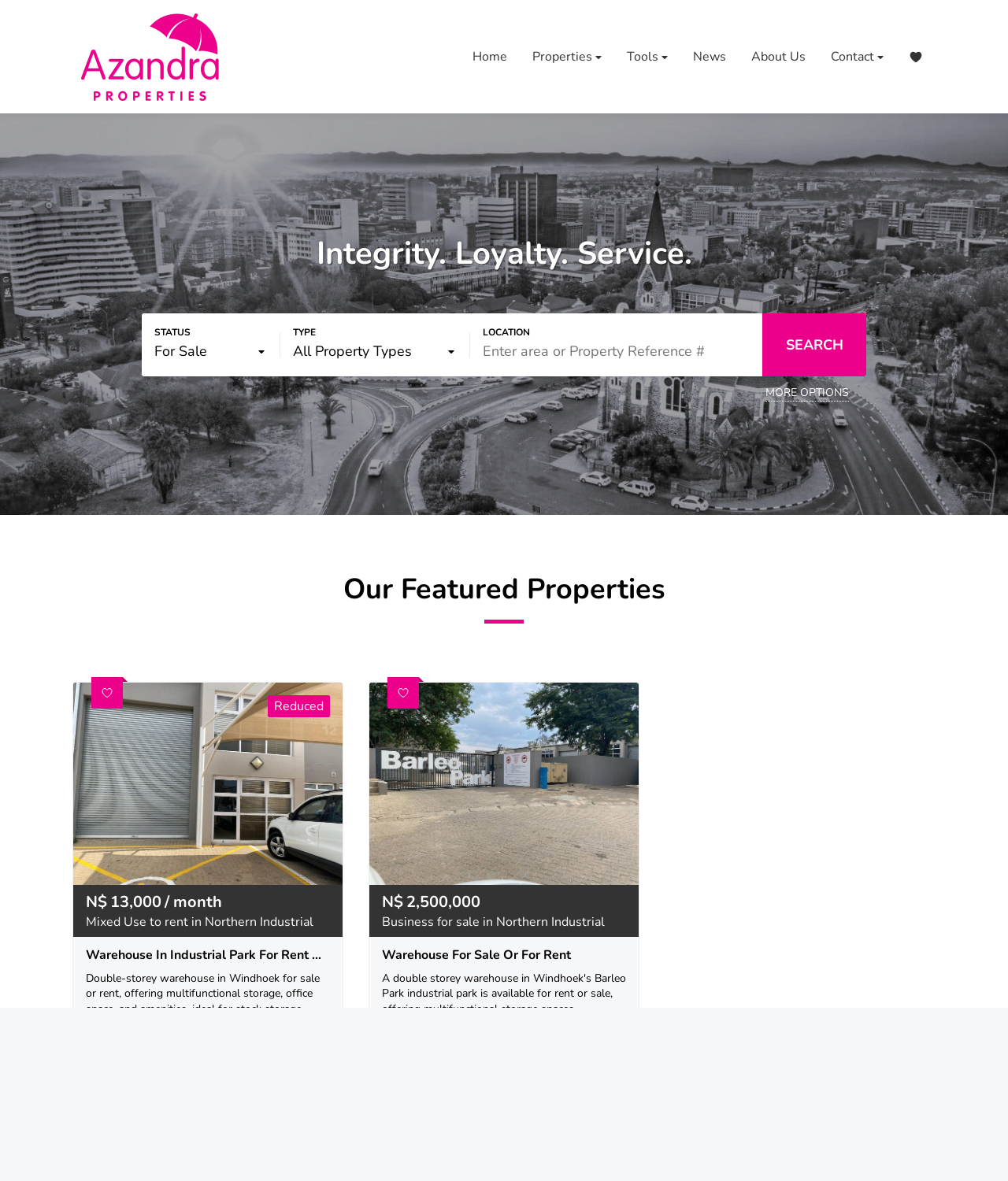Find the bounding box coordinates of the clickable element required to execute the following instruction: "perform advanced search". Provide the coordinates as four float numbers between 0 and 1, i.e., [left, top, right, bottom].

None